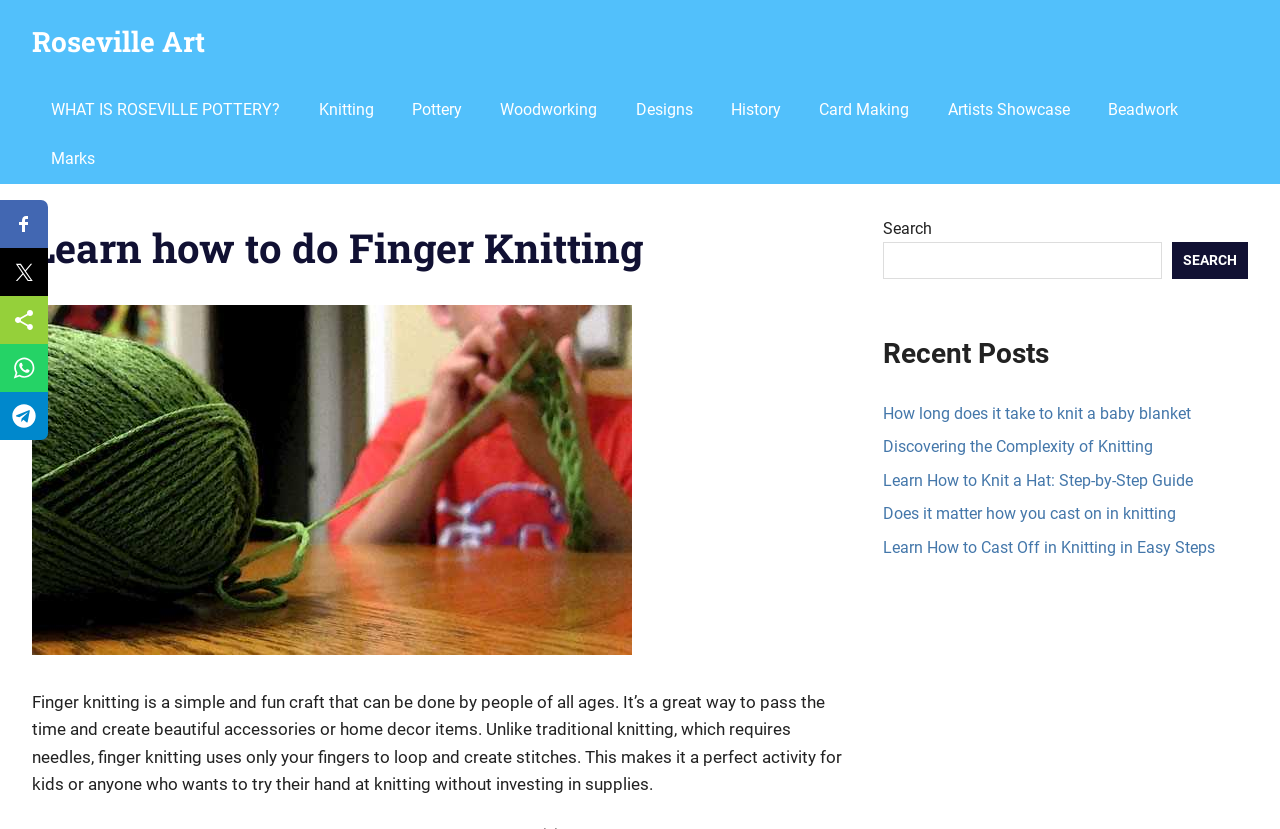Identify the bounding box coordinates for the region to click in order to carry out this instruction: "Share on Facebook". Provide the coordinates using four float numbers between 0 and 1, formatted as [left, top, right, bottom].

[0.009, 0.256, 0.028, 0.285]